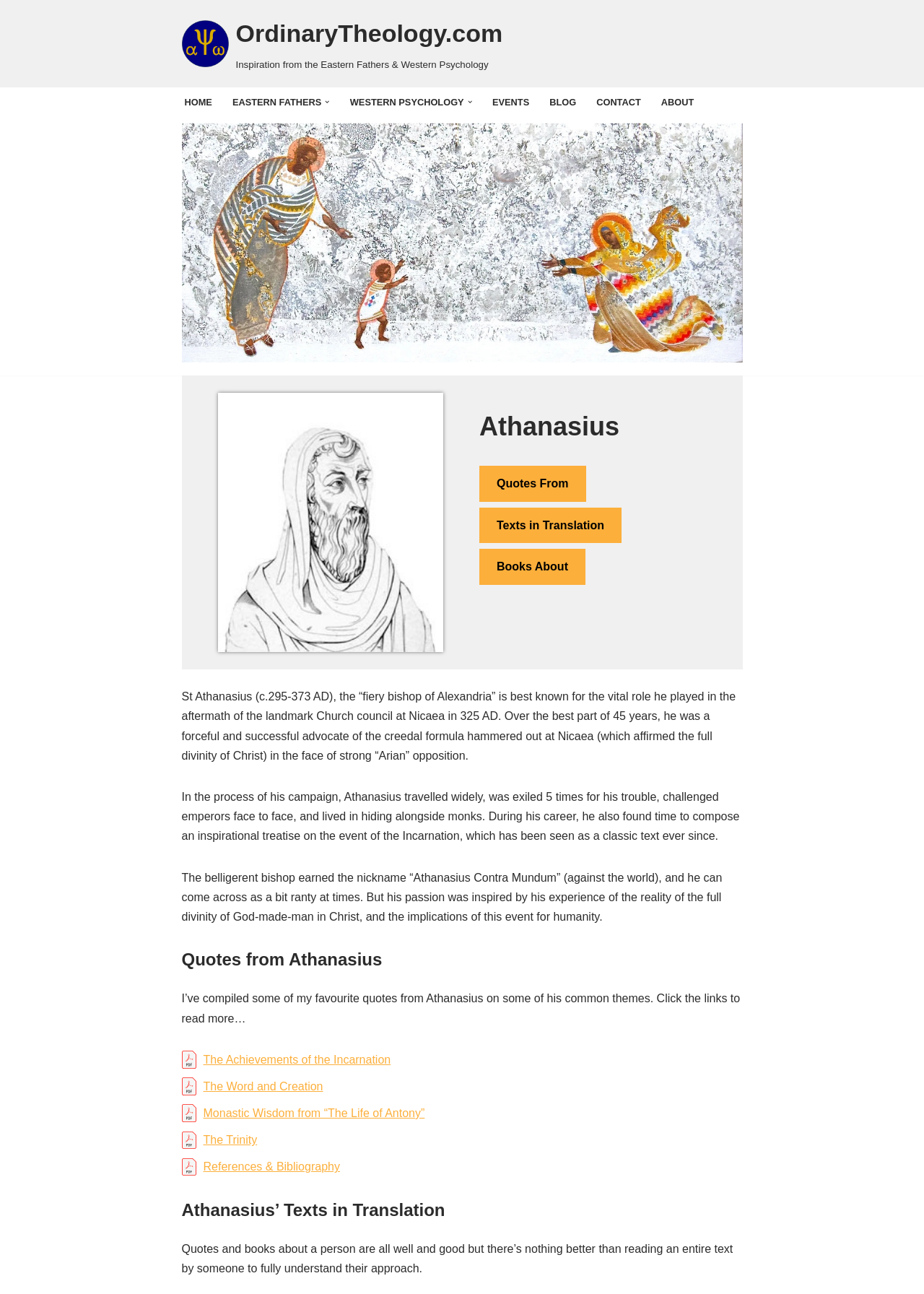Locate the bounding box of the UI element defined by this description: "The Word and Creation". The coordinates should be given as four float numbers between 0 and 1, formatted as [left, top, right, bottom].

[0.22, 0.835, 0.35, 0.844]